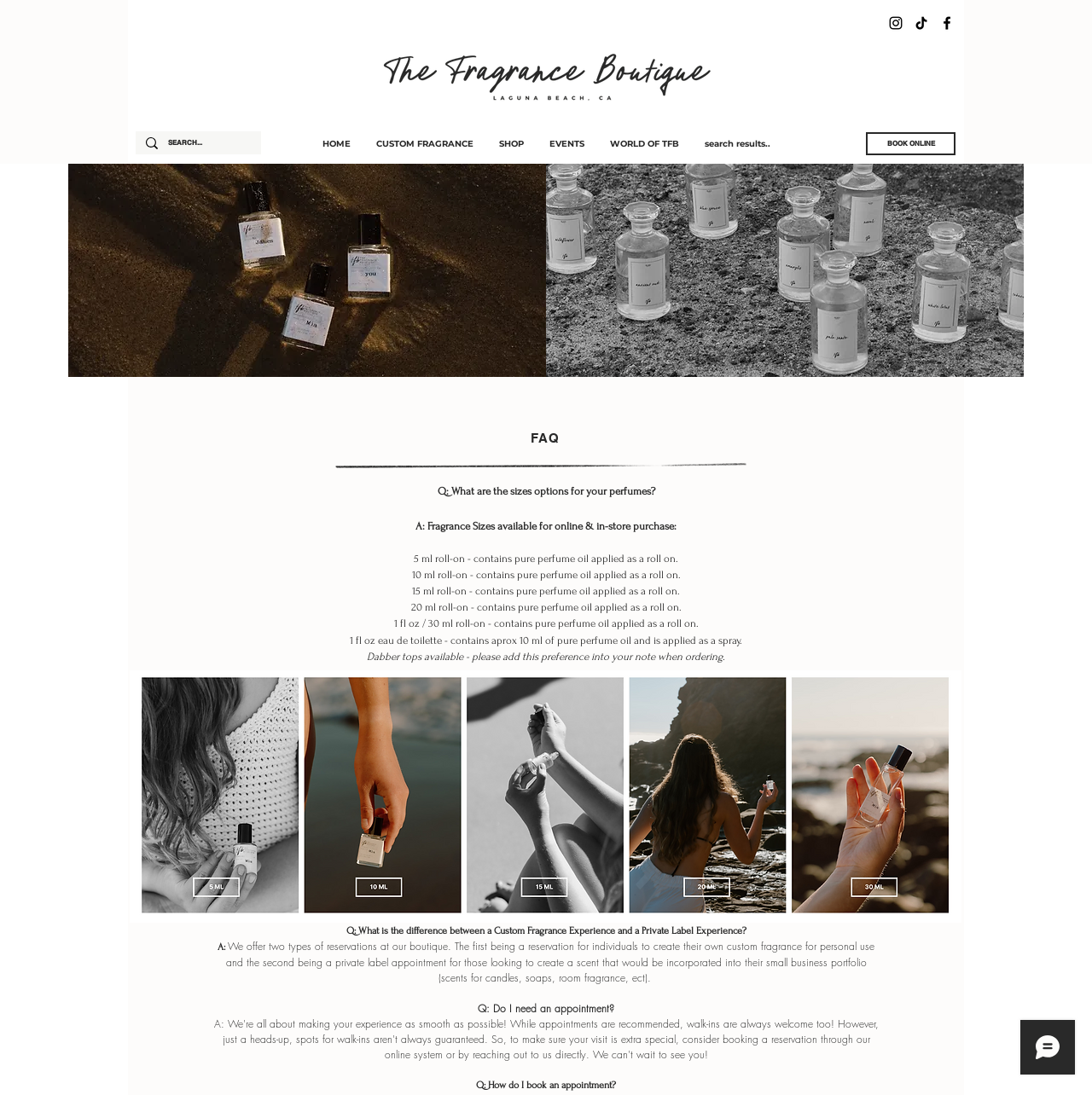Please locate the bounding box coordinates of the element that needs to be clicked to achieve the following instruction: "Go to HOME". The coordinates should be four float numbers between 0 and 1, i.e., [left, top, right, bottom].

[0.283, 0.121, 0.332, 0.141]